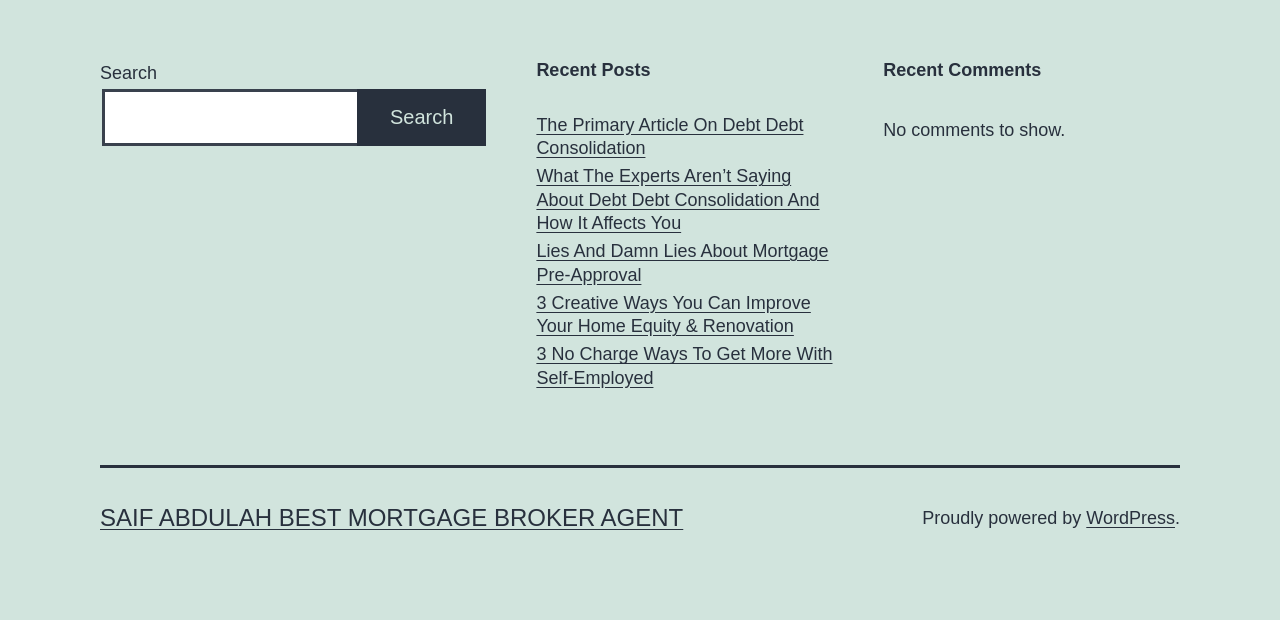Could you indicate the bounding box coordinates of the region to click in order to complete this instruction: "Search for something".

None